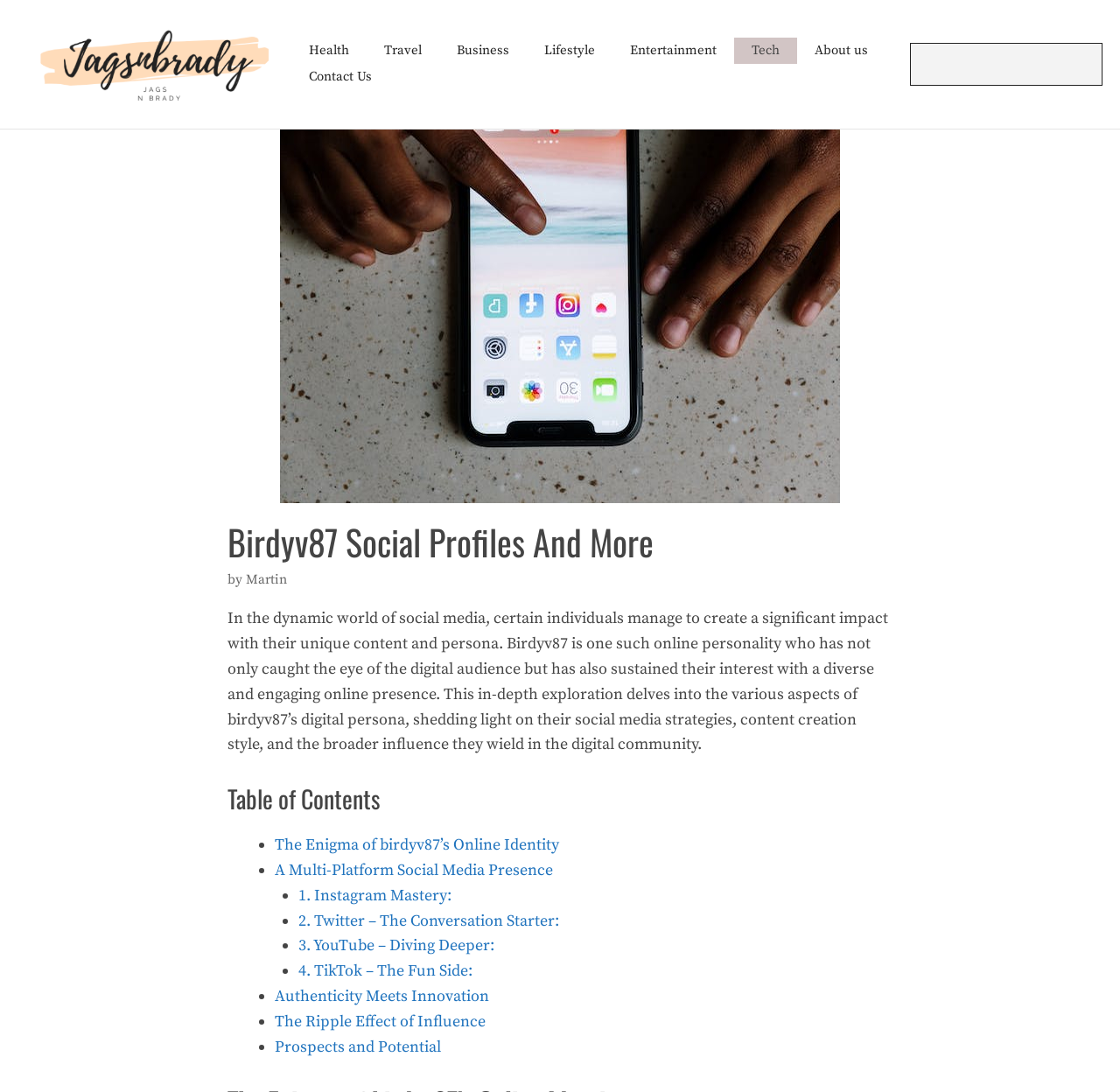Find the bounding box coordinates of the clickable area required to complete the following action: "Explore the Business category".

[0.392, 0.035, 0.47, 0.059]